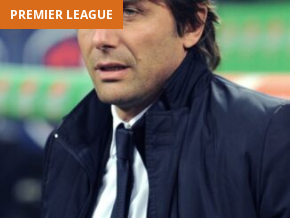Formulate a detailed description of the image content.

The image features Antonio Conte, the renowned football manager known for his tactical prowess and passionate demeanor on the sidelines. In this moment, he appears focused and engaged, possibly during a match or training session. His signature look includes a smart jacket and tie, reflecting his professional approach to management. The "PREMIER LEAGUE" banner positioned at the top left indicates his current involvement in England's top football division, emphasizing the high stakes and competitive nature of the league. Conte has previously managed top clubs like Chelsea, where he achieved significant success, and is known for his ability to motivate players and implement effective strategies.